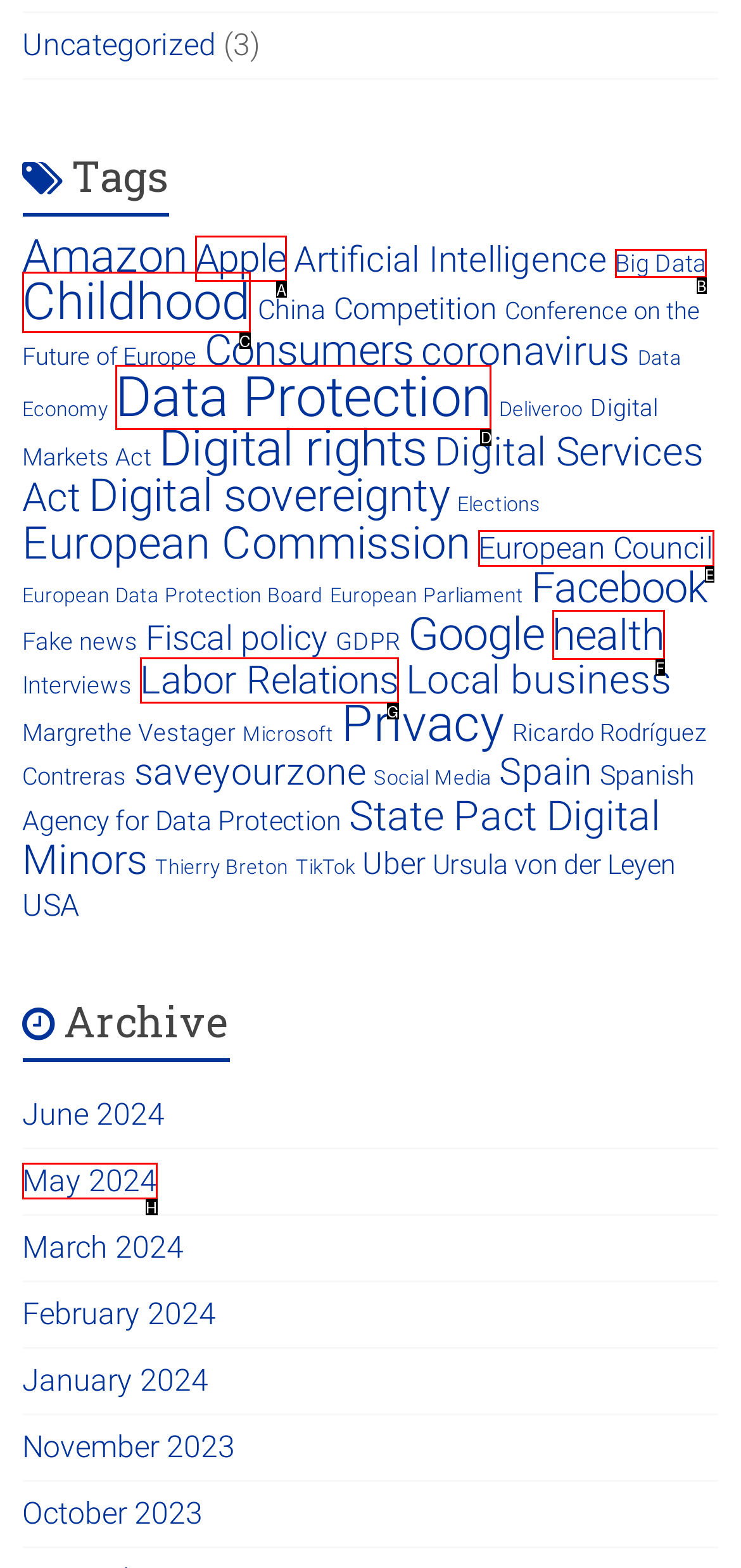Determine which HTML element should be clicked for this task: Explore 'Data Protection' topics
Provide the option's letter from the available choices.

D